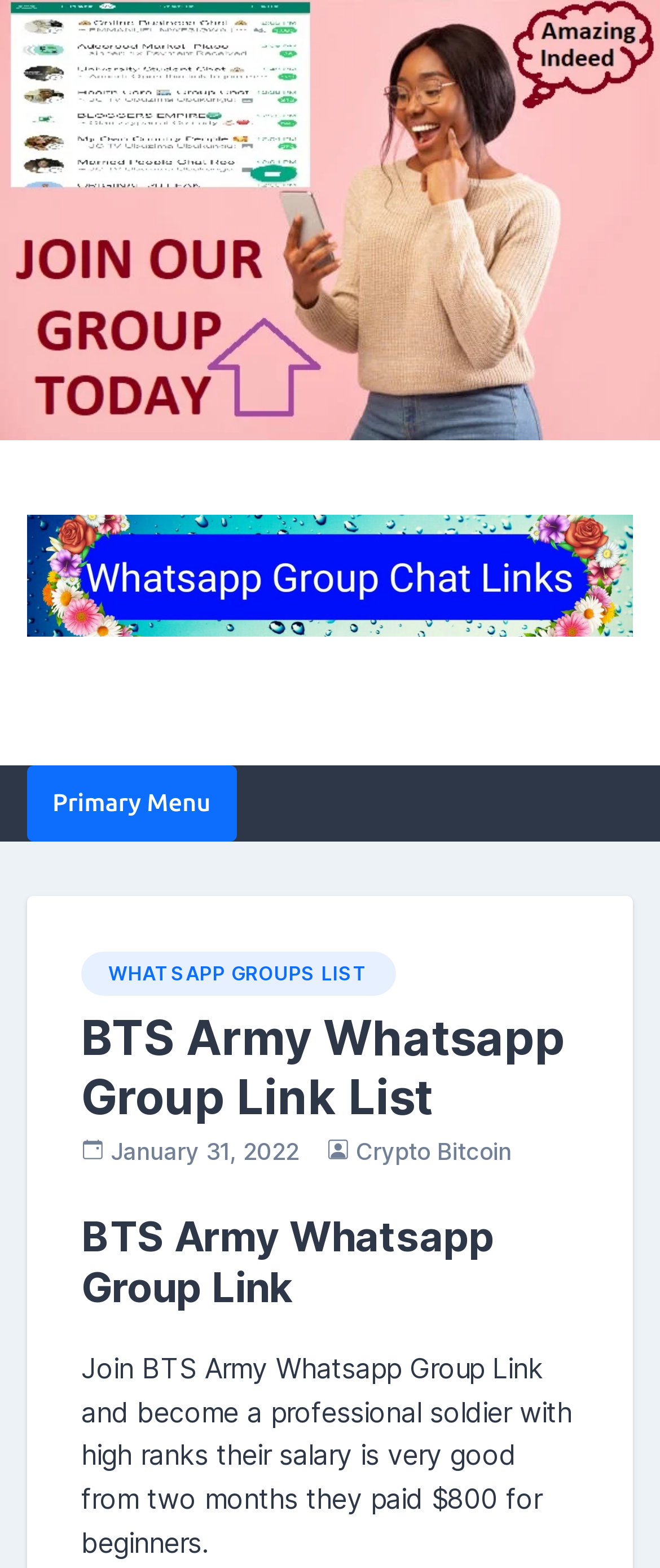Respond with a single word or short phrase to the following question: 
What is the date mentioned on the webpage?

January 31, 2022